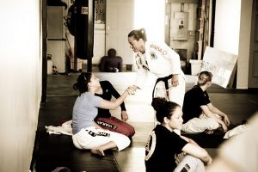What is the atmosphere of the training environment?
Carefully analyze the image and provide a detailed answer to the question.

The caption describes the training environment as dynamic, which suggests a lively and energetic atmosphere where students are actively engaged in their training.